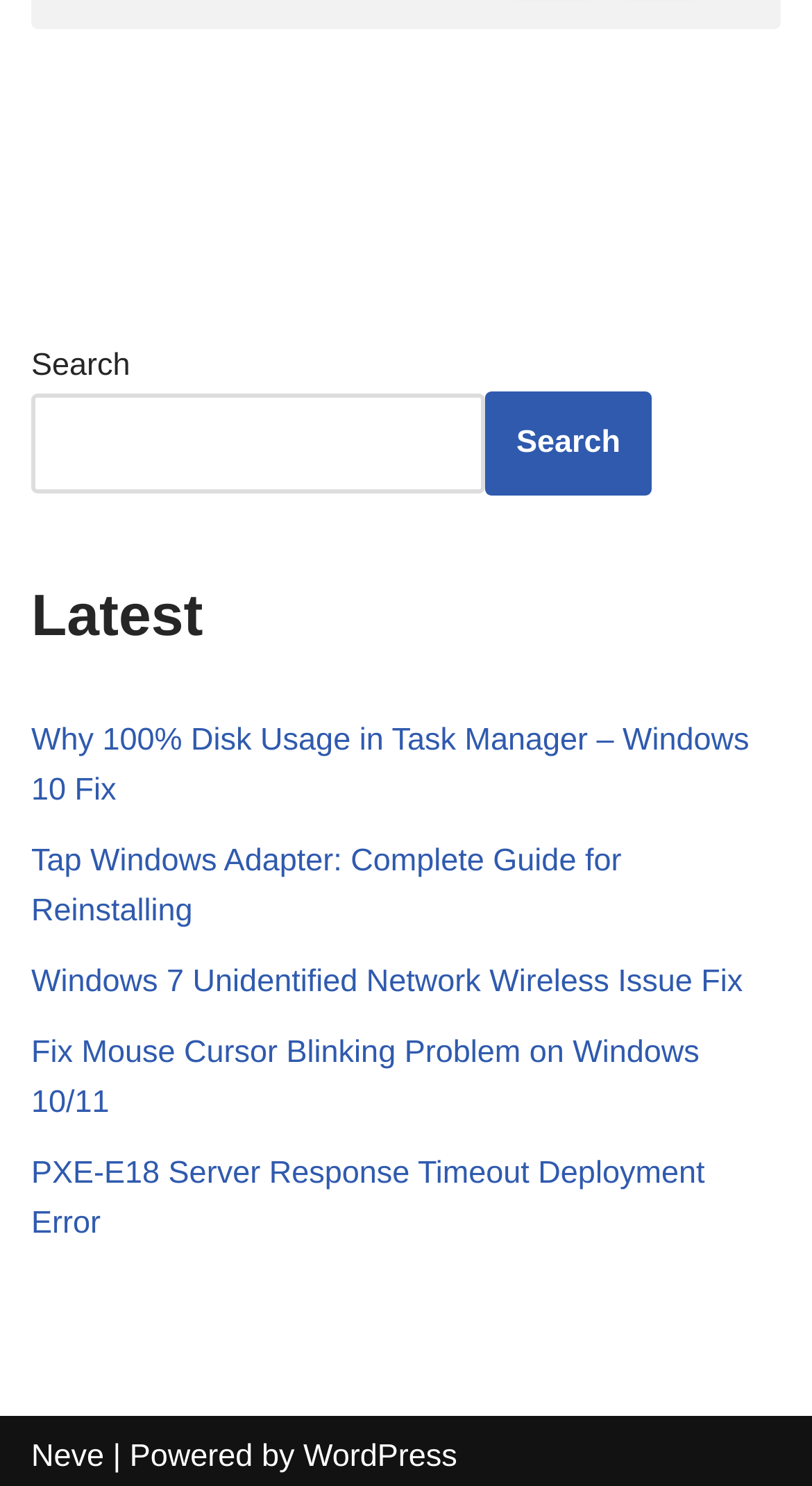Please find the bounding box coordinates of the element that needs to be clicked to perform the following instruction: "Learn more about WordPress". The bounding box coordinates should be four float numbers between 0 and 1, represented as [left, top, right, bottom].

[0.373, 0.968, 0.563, 0.992]